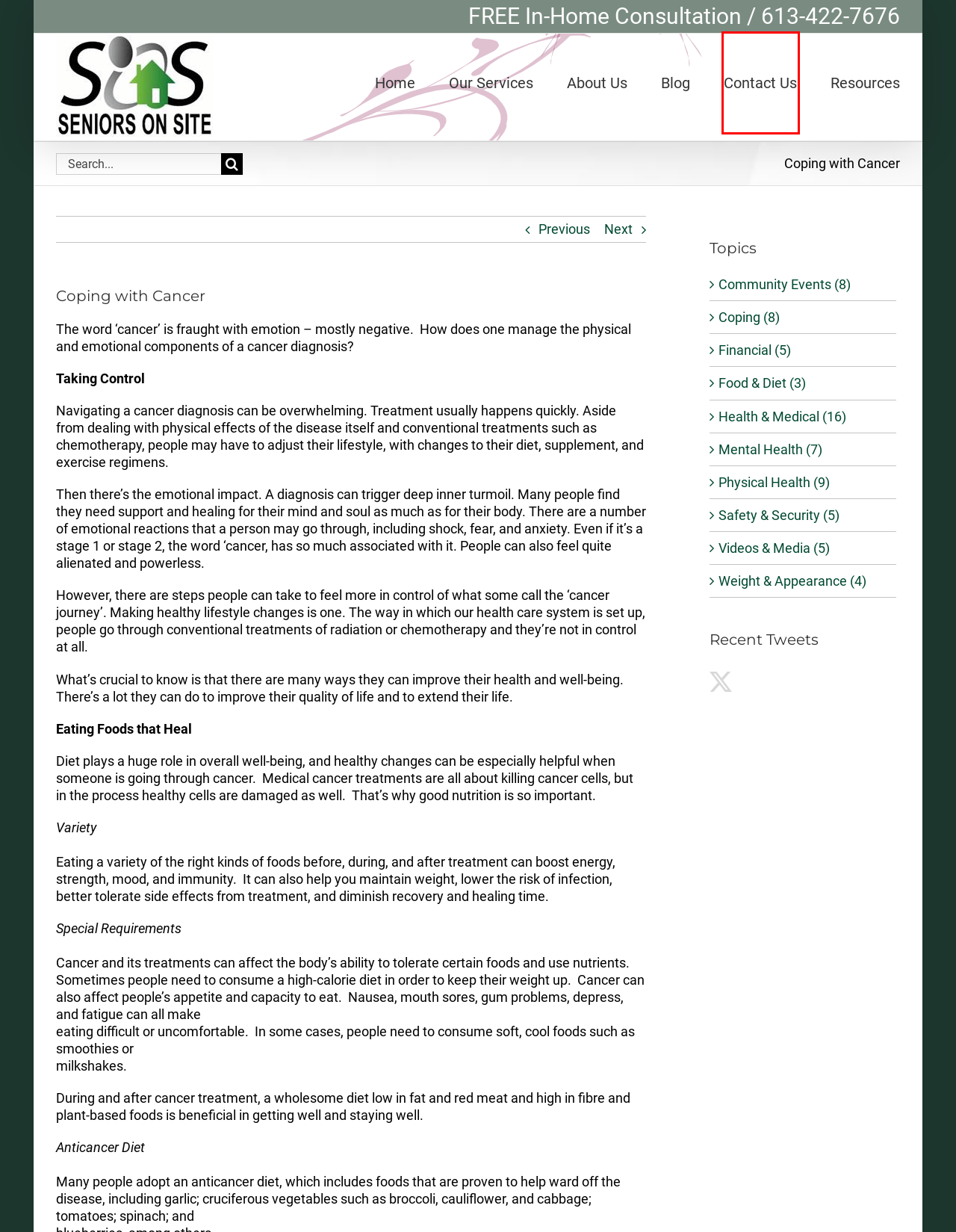You are provided with a screenshot of a webpage where a red rectangle bounding box surrounds an element. Choose the description that best matches the new webpage after clicking the element in the red bounding box. Here are the choices:
A. Coping Archives - Seniors on Site
B. About Us | Seniors on Site
C. Contact Us - Seniors on Site
D. Videos & Media Archives - Seniors on Site
E. Community Events Archives - Seniors on Site
F. Safety & Security Archives - Seniors on Site
G. Senior Home Care Services in Ottawa | Seniors On Site
H. Financial Archives - Seniors on Site

C